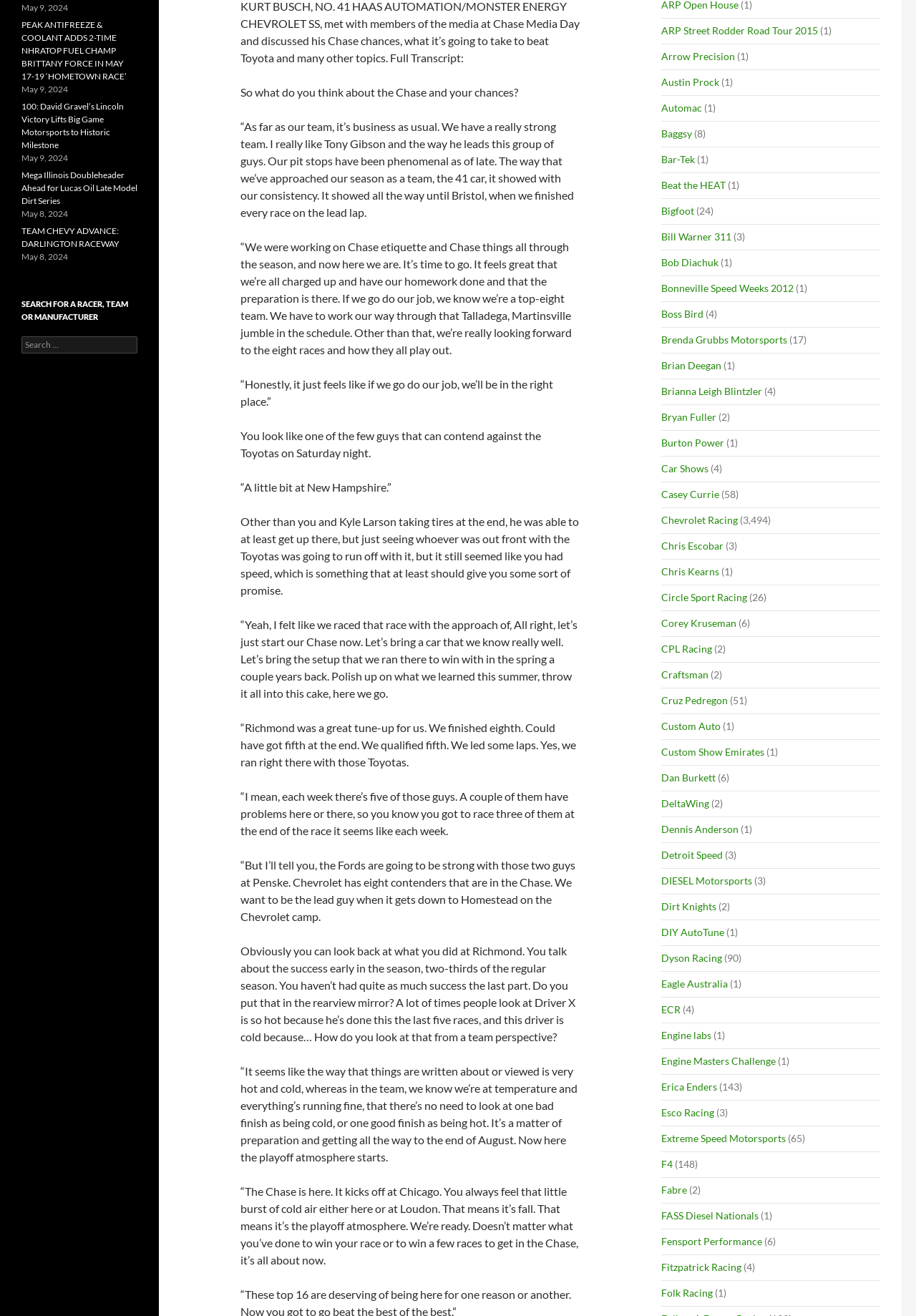Identify the bounding box for the UI element specified in this description: "TEAM CHEVY ADVANCE: DARLINGTON RACEWAY". The coordinates must be four float numbers between 0 and 1, formatted as [left, top, right, bottom].

[0.023, 0.171, 0.13, 0.189]